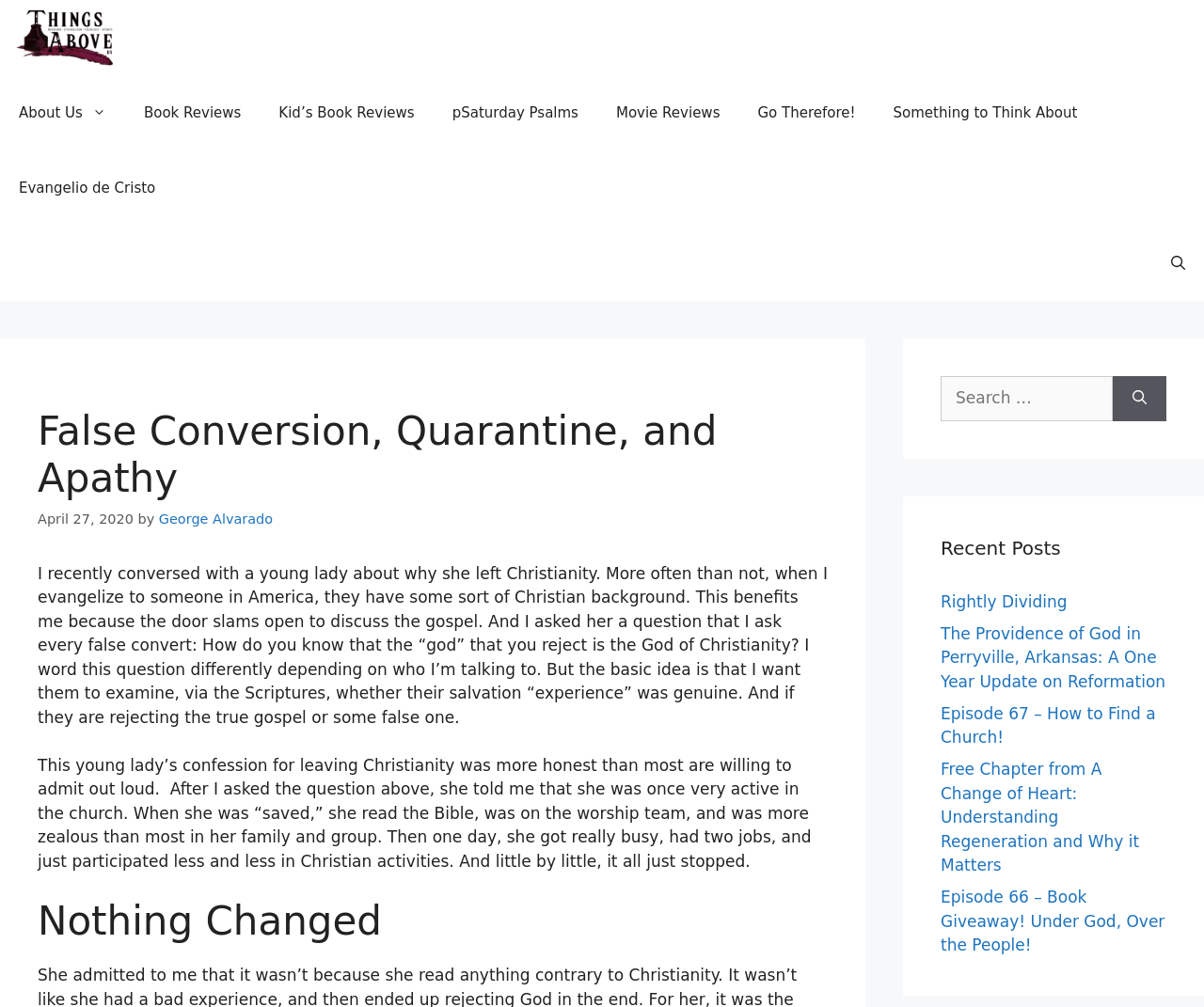Specify the bounding box coordinates of the area to click in order to execute this command: 'Check the 'Recent Posts' section'. The coordinates should consist of four float numbers ranging from 0 to 1, and should be formatted as [left, top, right, bottom].

[0.781, 0.53, 0.969, 0.558]